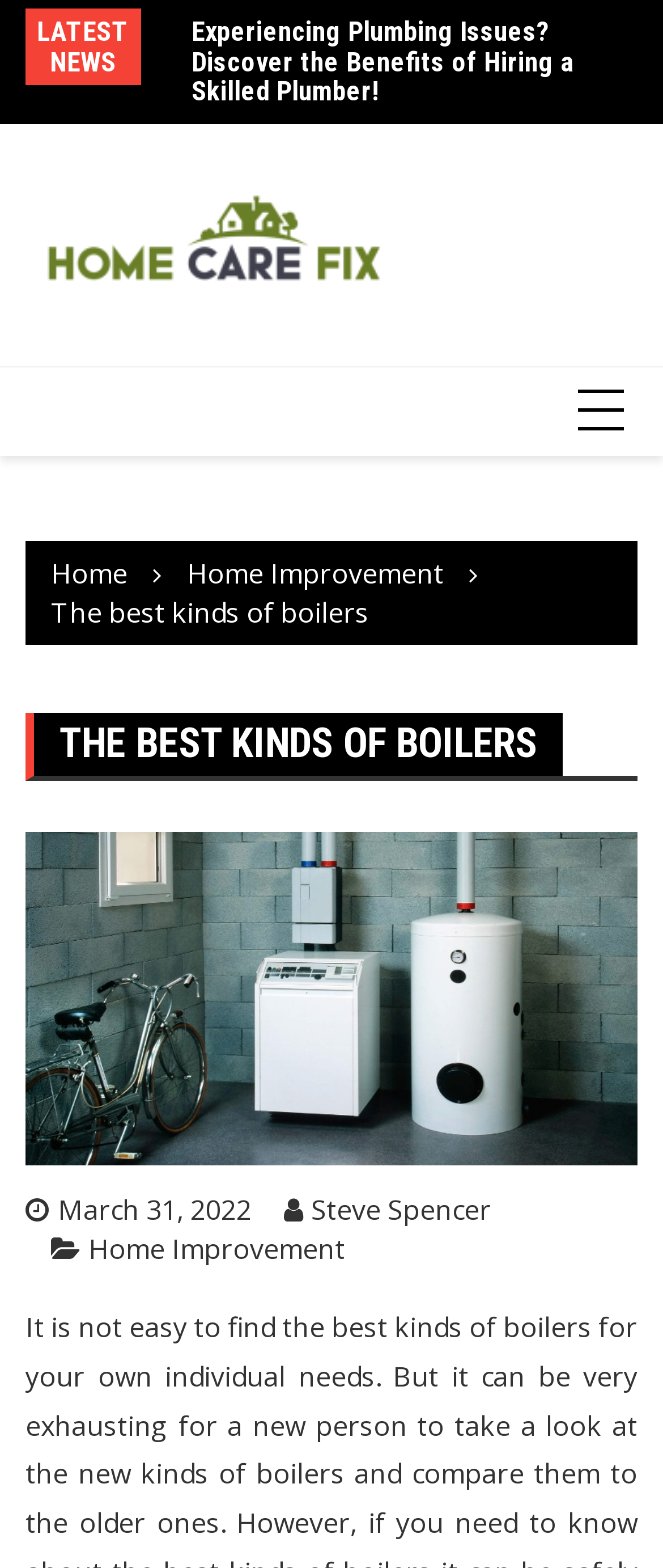Using the given element description, provide the bounding box coordinates (top-left x, top-left y, bottom-right x, bottom-right y) for the corresponding UI element in the screenshot: alt="Home Care Fix"

[0.038, 0.112, 0.613, 0.2]